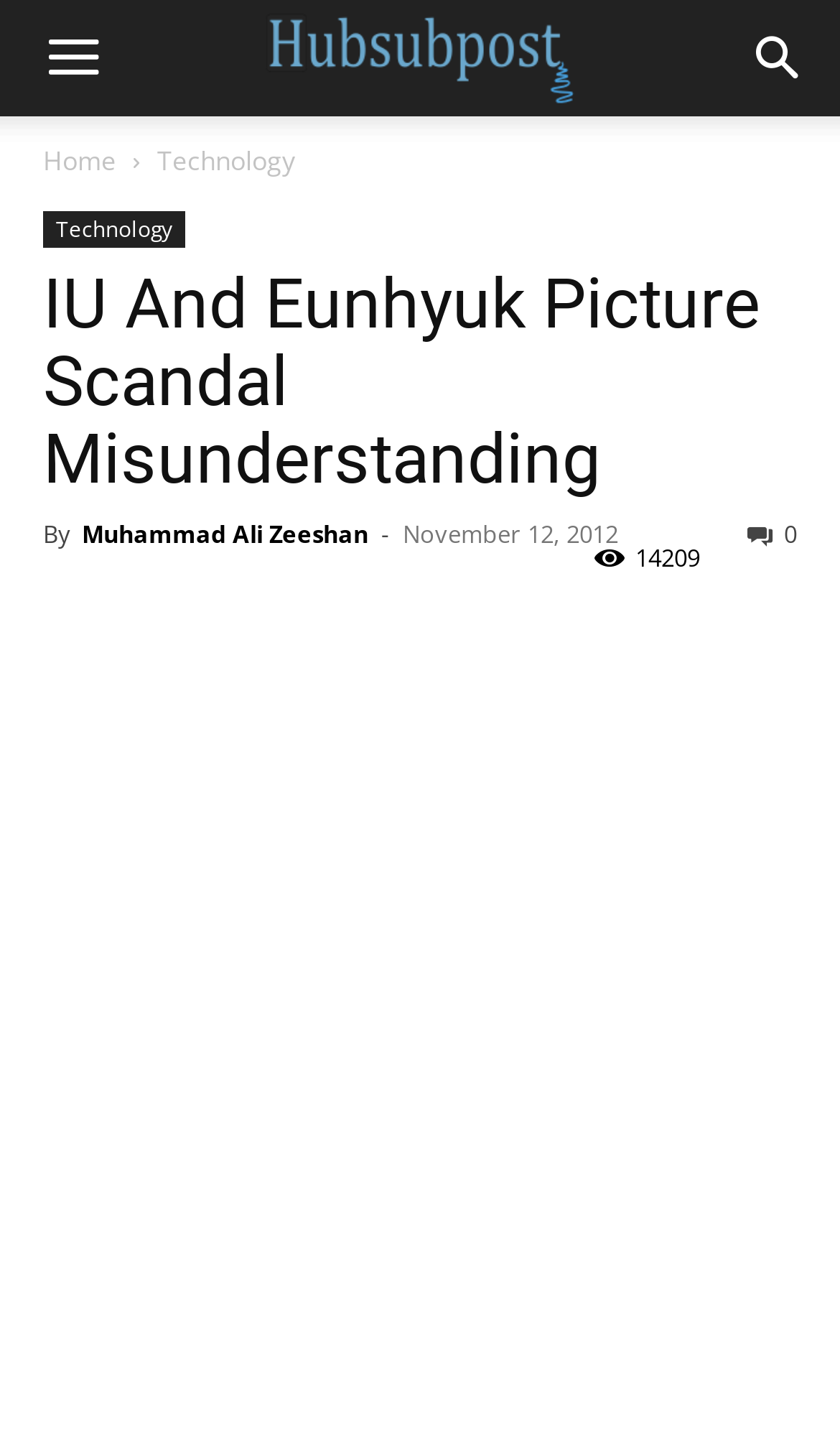How many navigation links are there at the top?
Please craft a detailed and exhaustive response to the question.

I counted the number of navigation links at the top by looking at the links above the main heading. There are three links: 'Home', 'Technology', and another 'Technology' link.